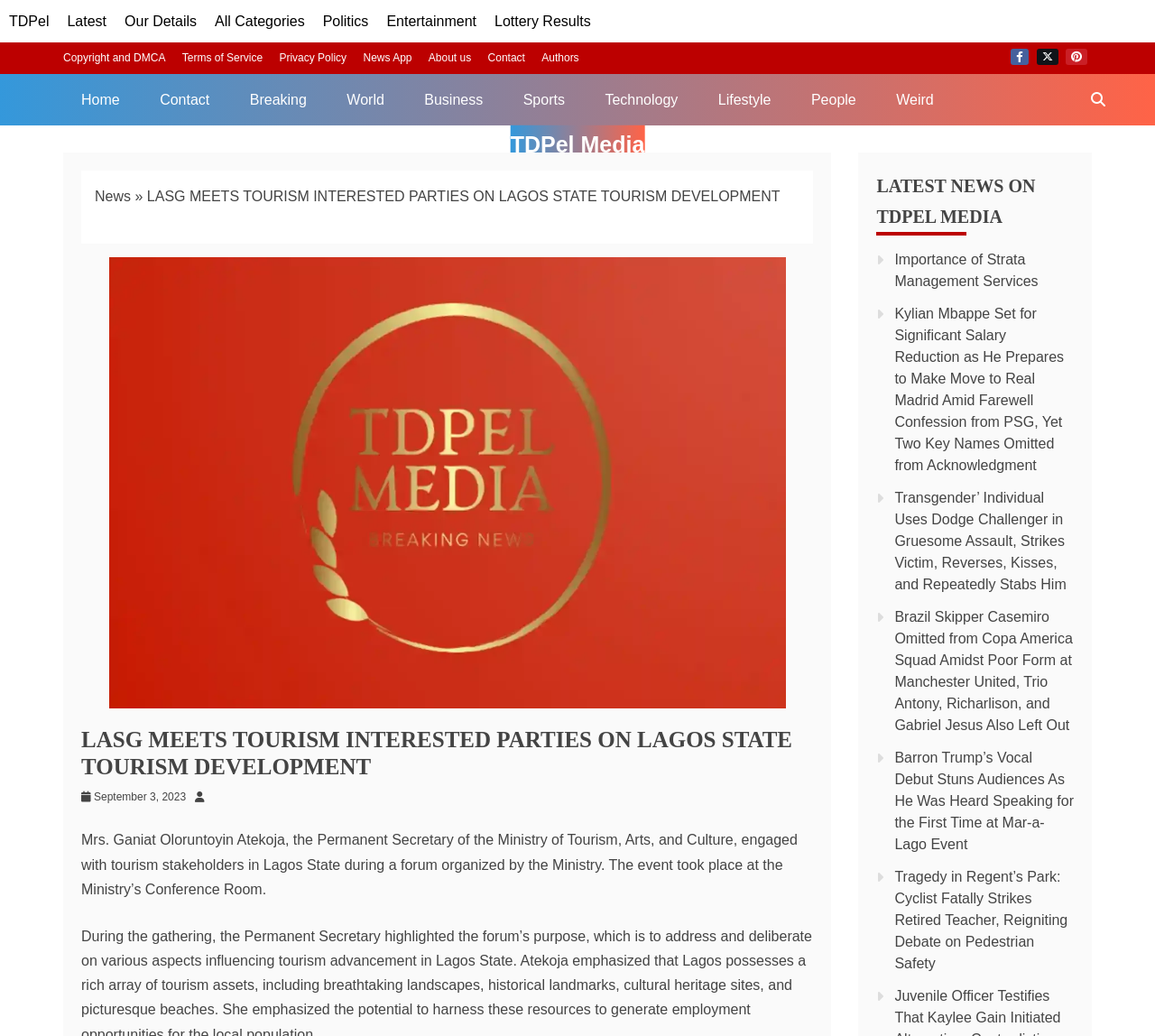Answer this question in one word or a short phrase: How many news articles are listed?

6